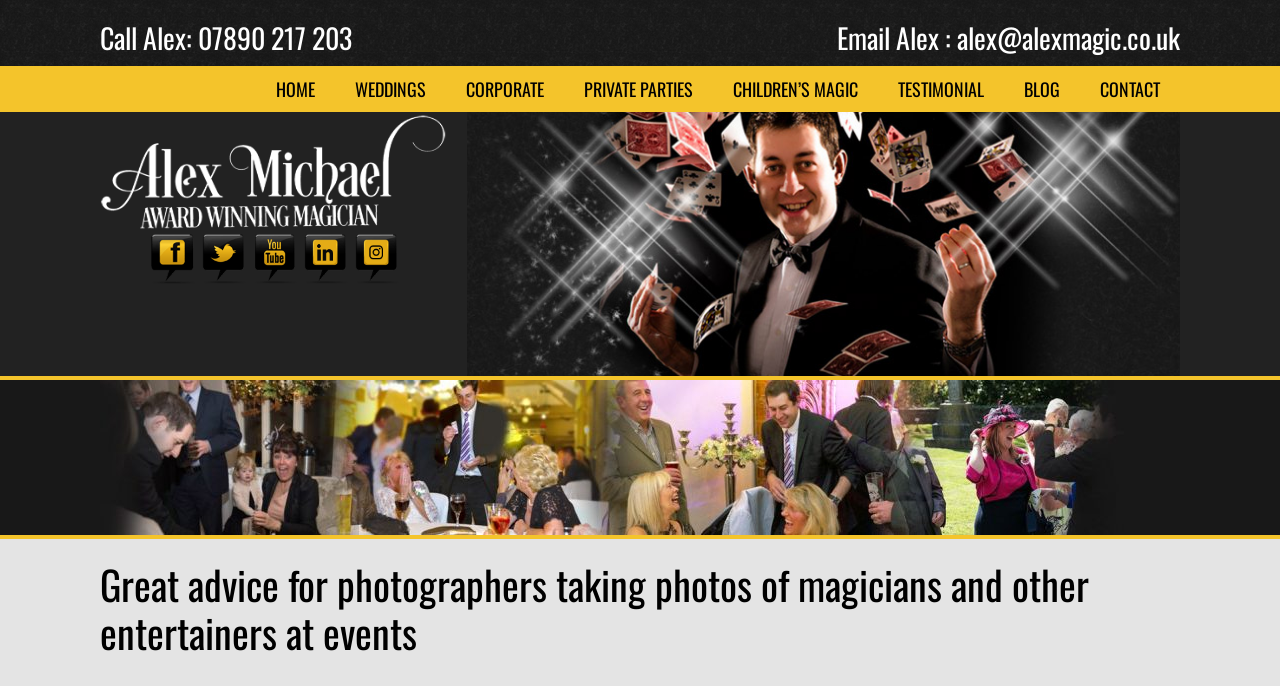Locate the bounding box coordinates of the element that should be clicked to fulfill the instruction: "Email Alex".

[0.508, 0.031, 0.922, 0.08]